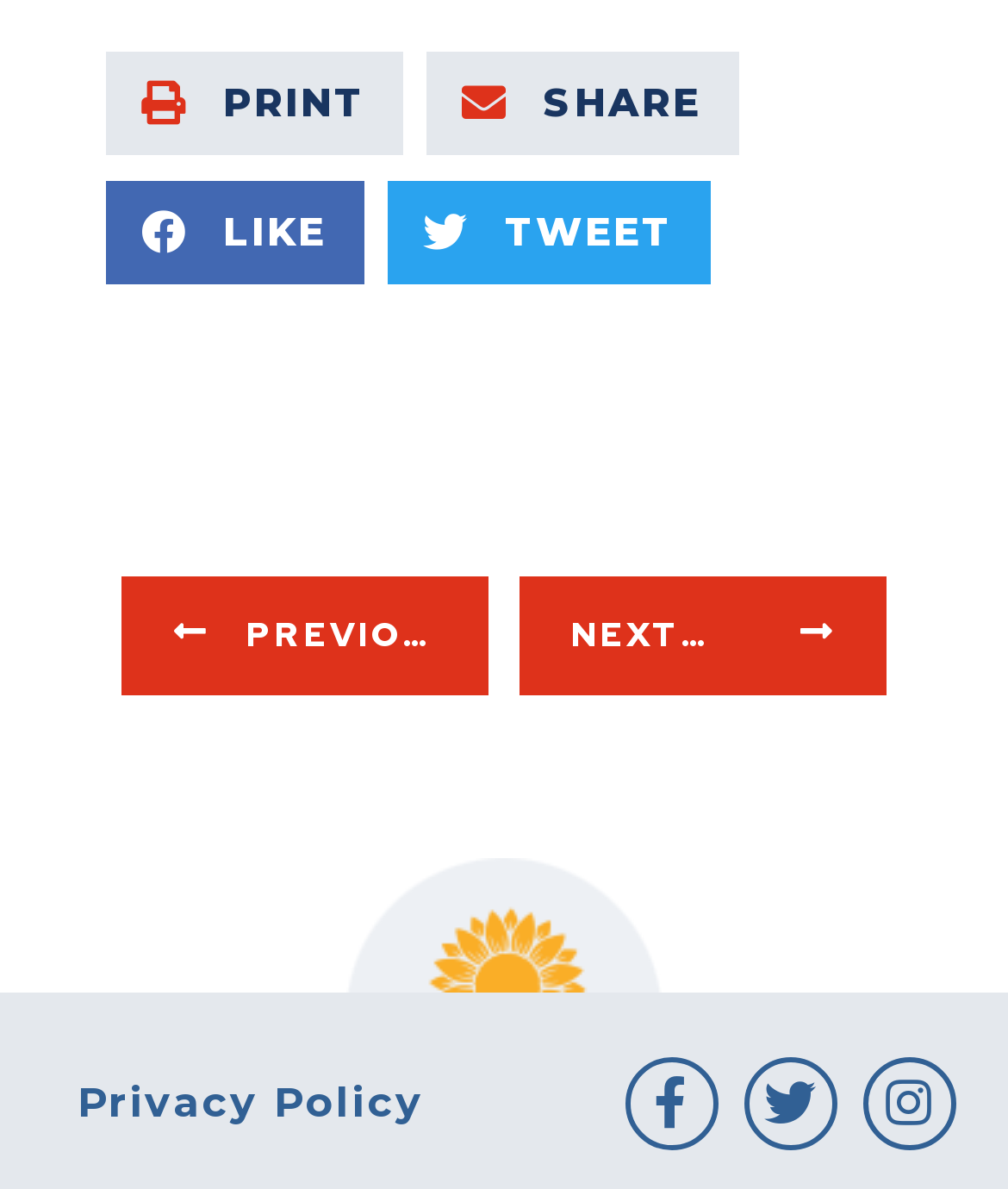What is the purpose of the 'Prev' and 'NEXT' links?
Answer the question with a single word or phrase by looking at the picture.

Navigate articles